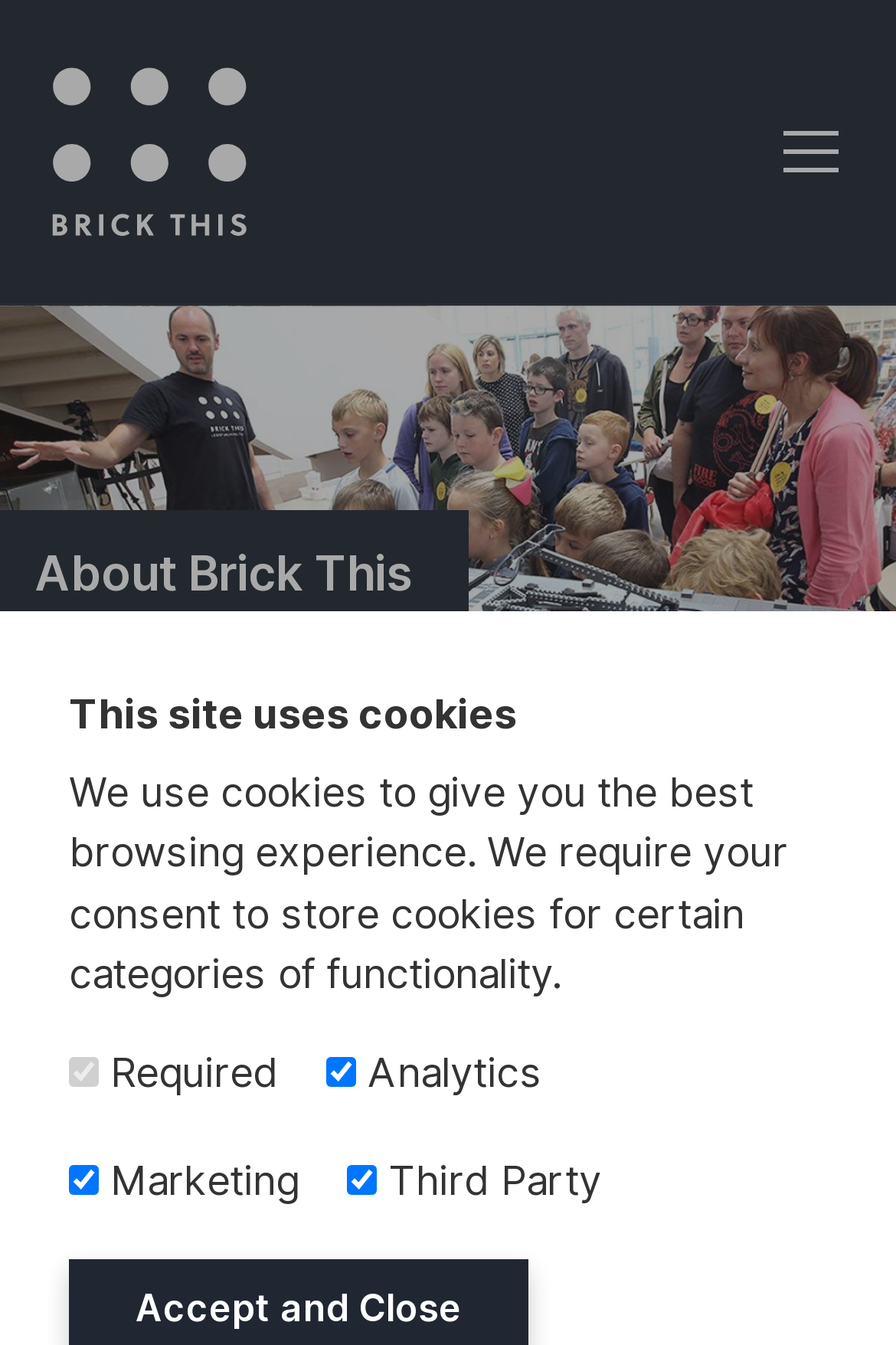Please determine the bounding box coordinates for the UI element described here. Use the format (top-left x, top-left y, bottom-right x, bottom-right y) with values bounded between 0 and 1: parent_node: Third Party

[0.387, 0.866, 0.421, 0.888]